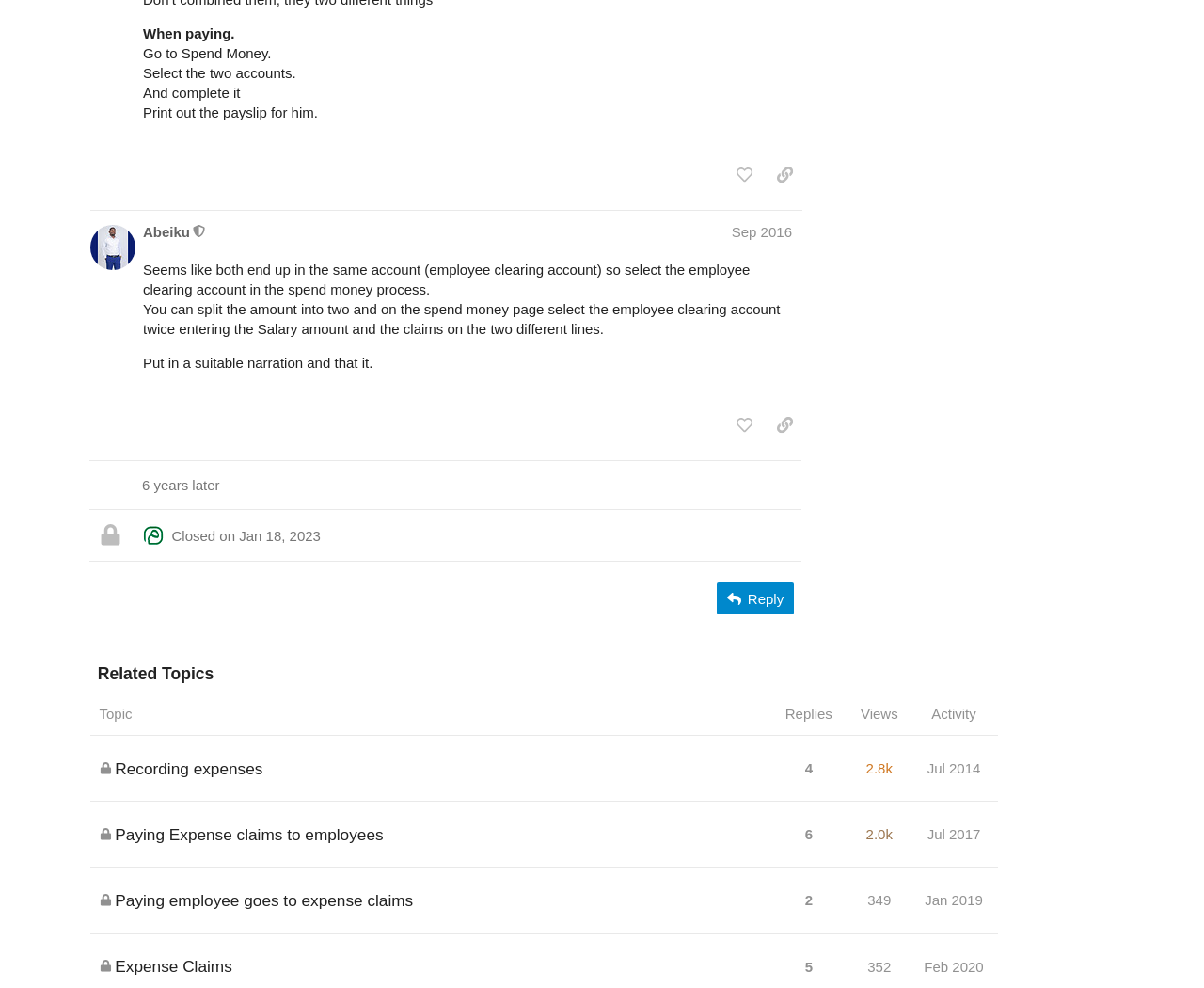For the given element description Jeanette Acland, determine the bounding box coordinates of the UI element. The coordinates should follow the format (top-left x, top-left y, bottom-right x, bottom-right y) and be within the range of 0 to 1.

None